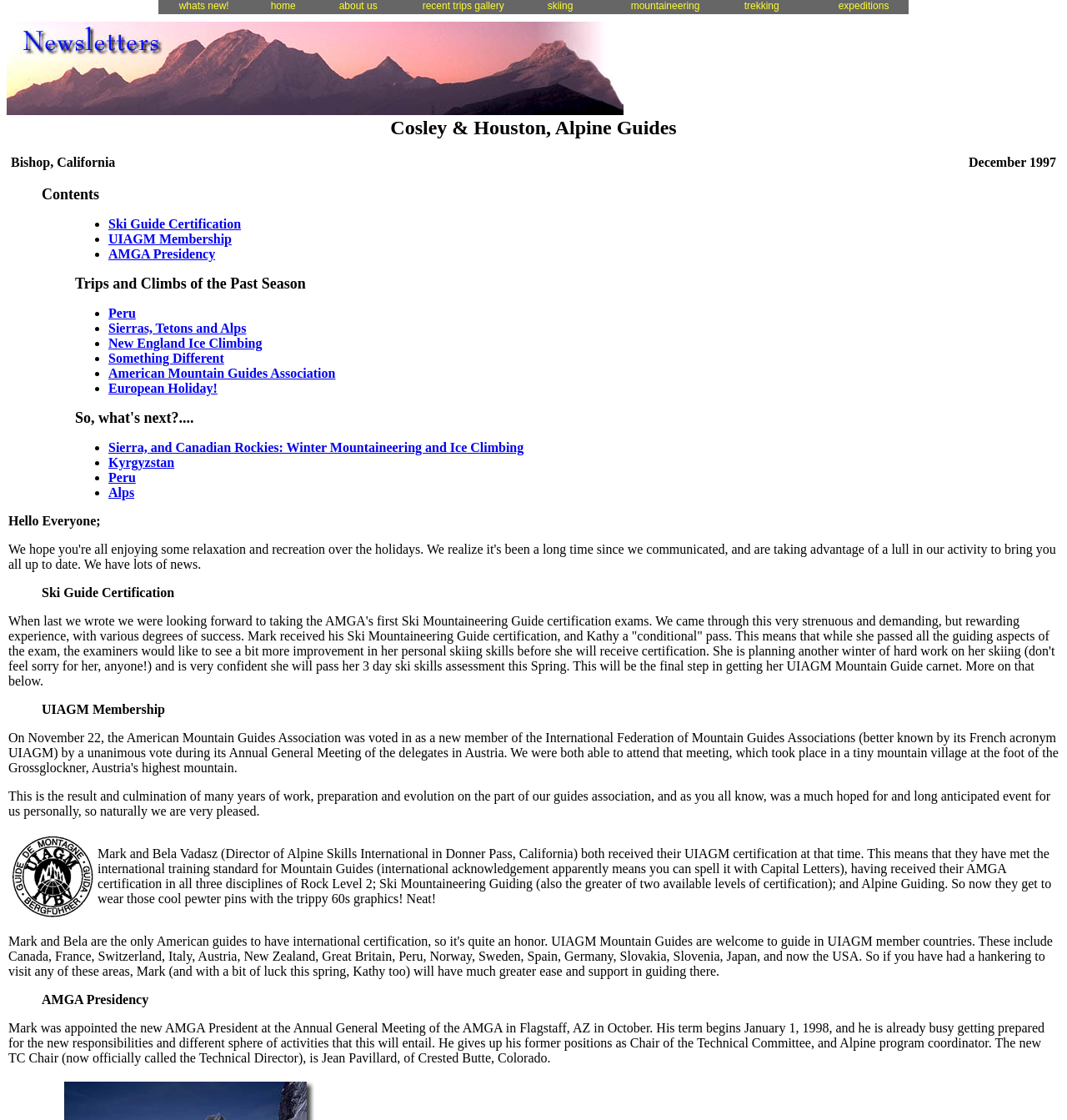Provide the bounding box coordinates for the area that should be clicked to complete the instruction: "view Ski Guide Certification".

[0.102, 0.194, 0.226, 0.206]